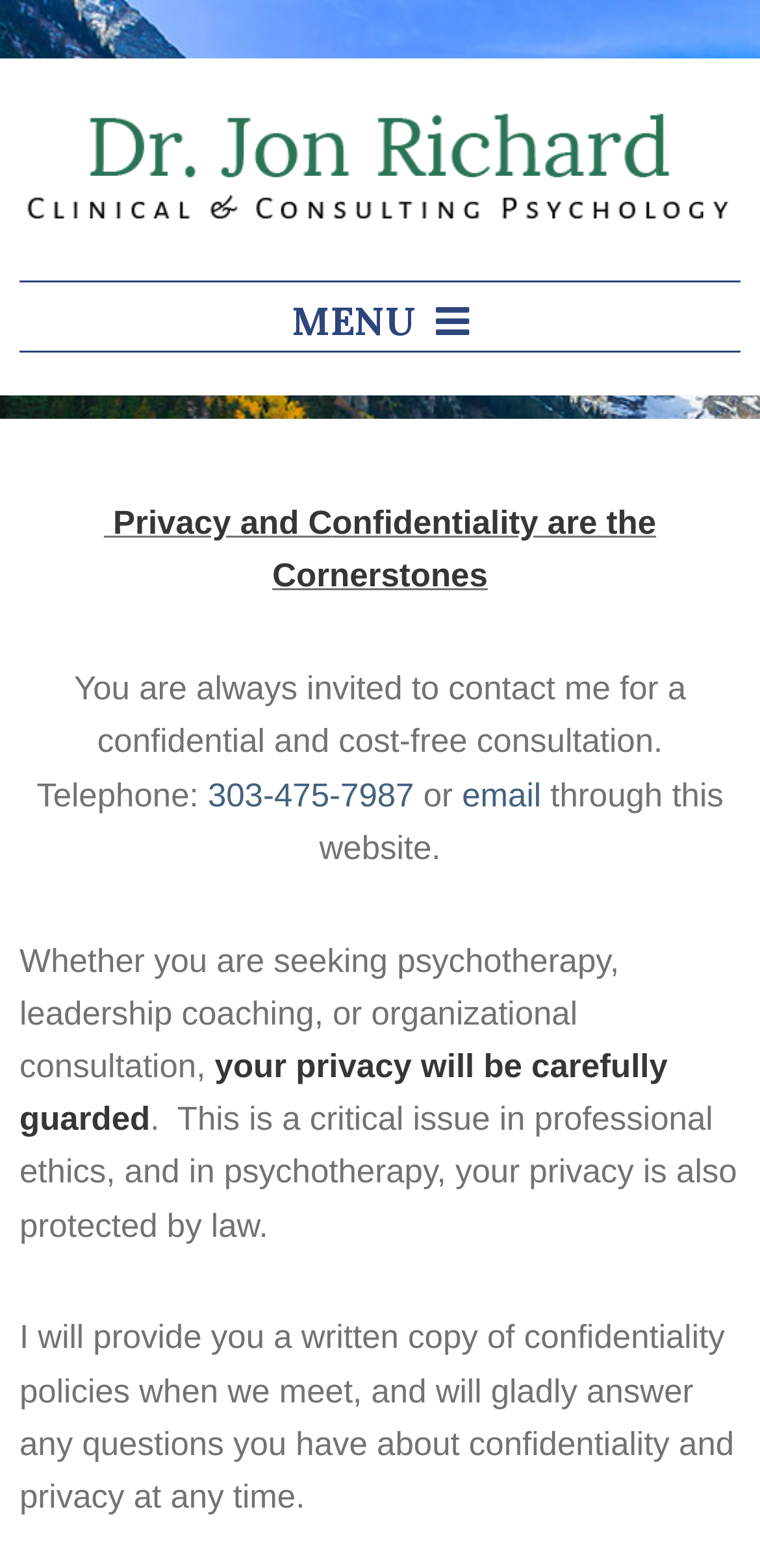What is the phone number for a confidential consultation?
Answer the question with a thorough and detailed explanation.

I found the phone number by looking at the text following 'Telephone:' which is '303-475-7987'. This is a contact method provided for a confidential and cost-free consultation.